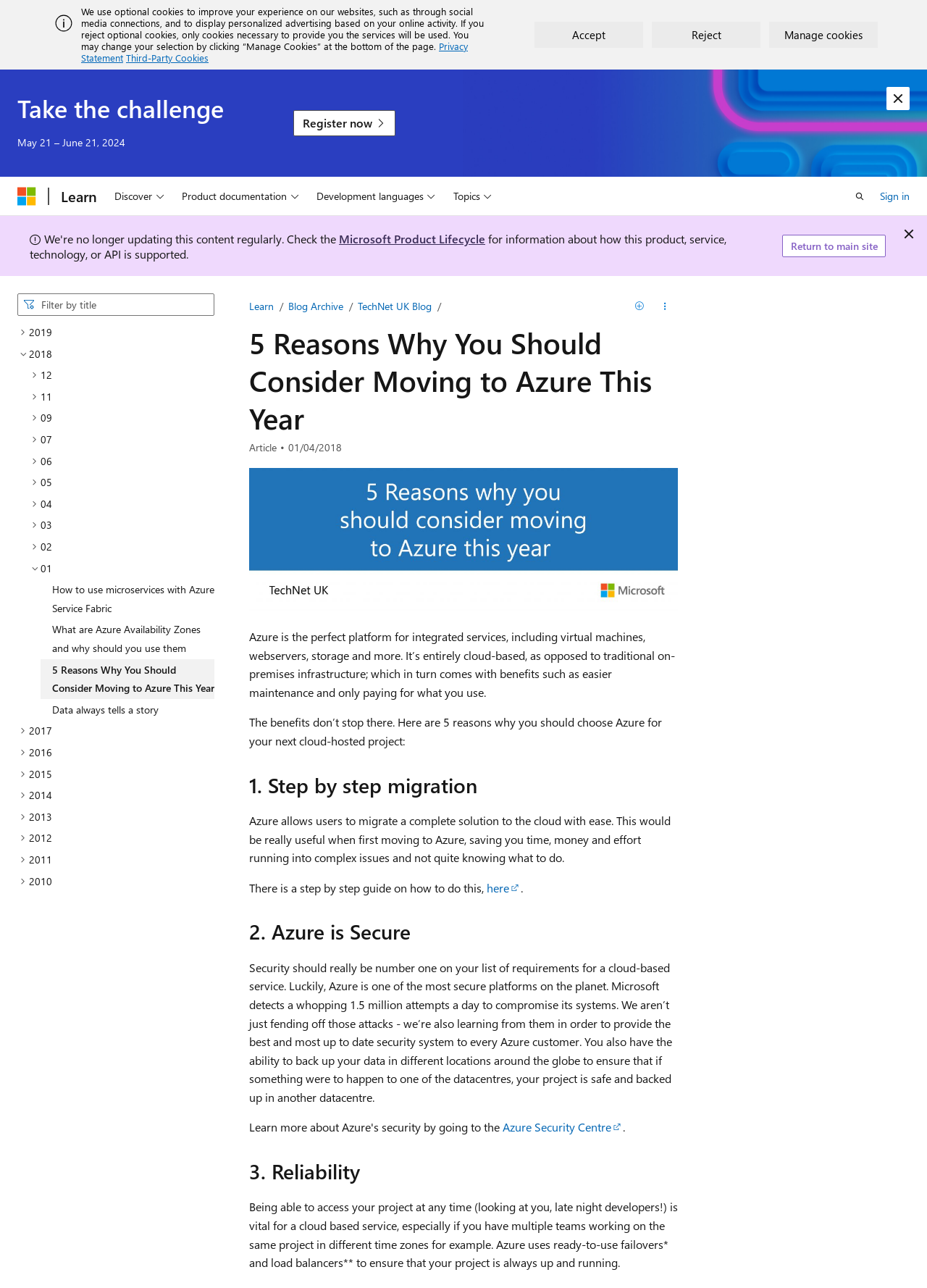How many reasons are given for choosing Azure?
Kindly offer a detailed explanation using the data available in the image.

The webpage provides 5 reasons why one should choose Azure for their next cloud-hosted project, which are listed in the article.